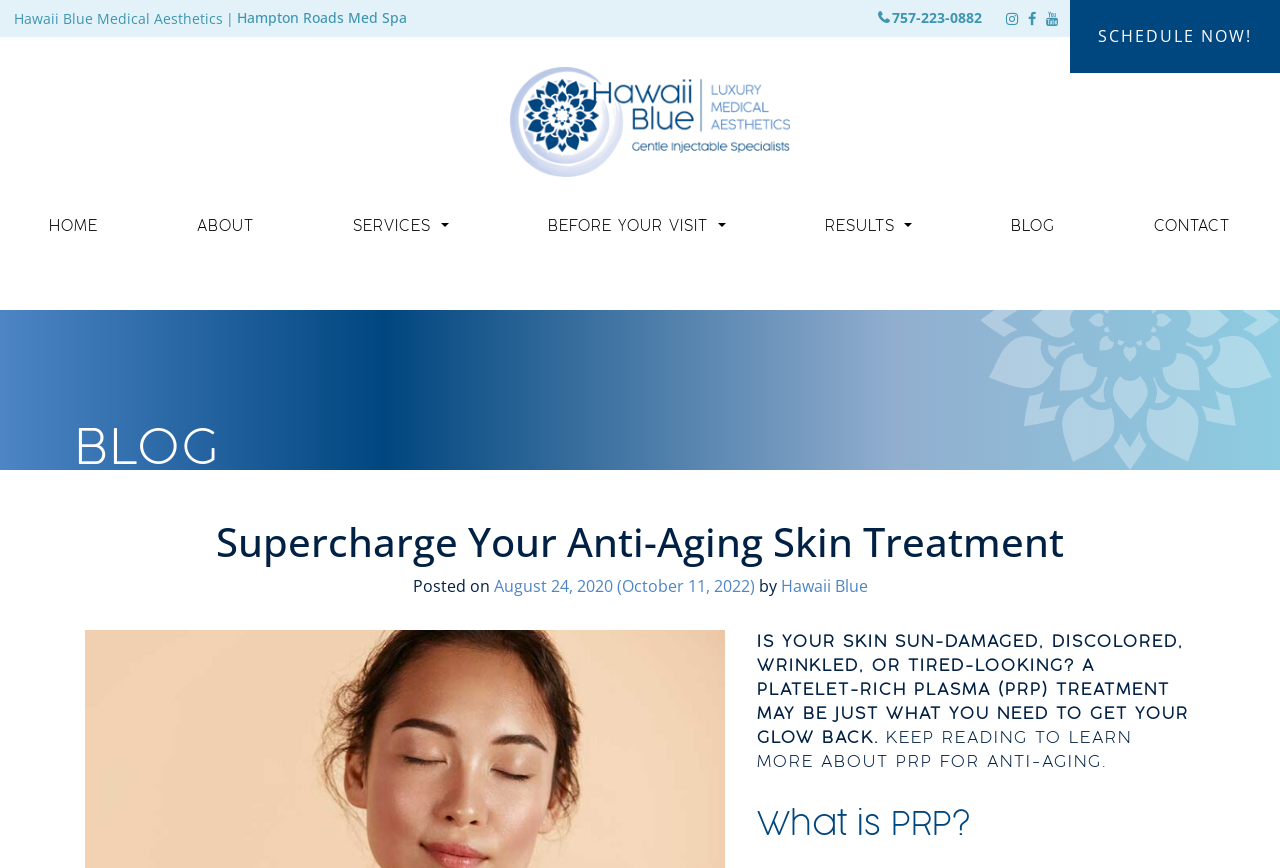Locate the bounding box of the UI element described in the following text: "Before Your Visit".

[0.416, 0.239, 0.58, 0.283]